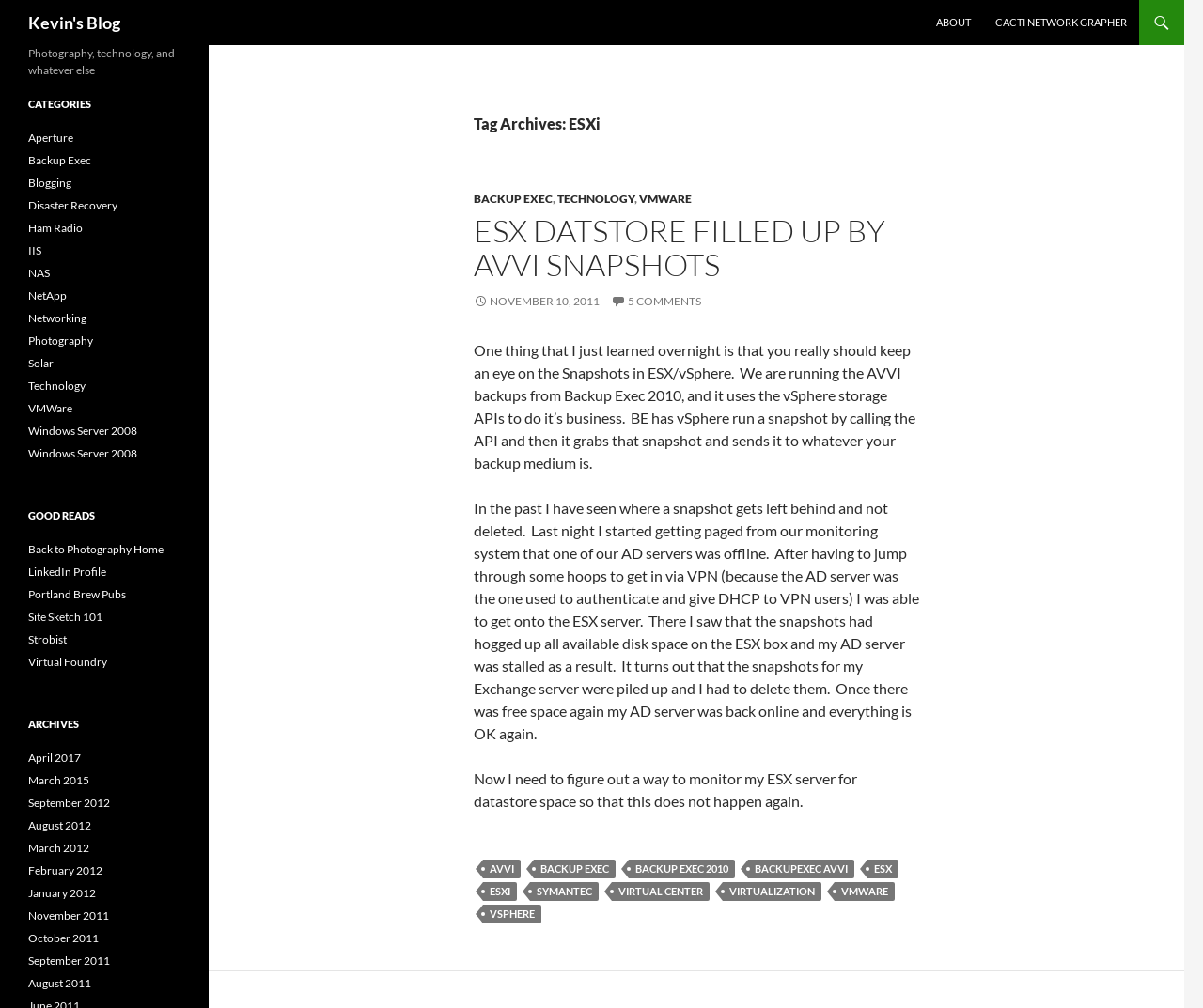Please find the bounding box coordinates for the clickable element needed to perform this instruction: "Read the article 'ESX DATSTORE FILLED UP BY AVVI SNAPSHOTS'".

[0.394, 0.212, 0.764, 0.28]